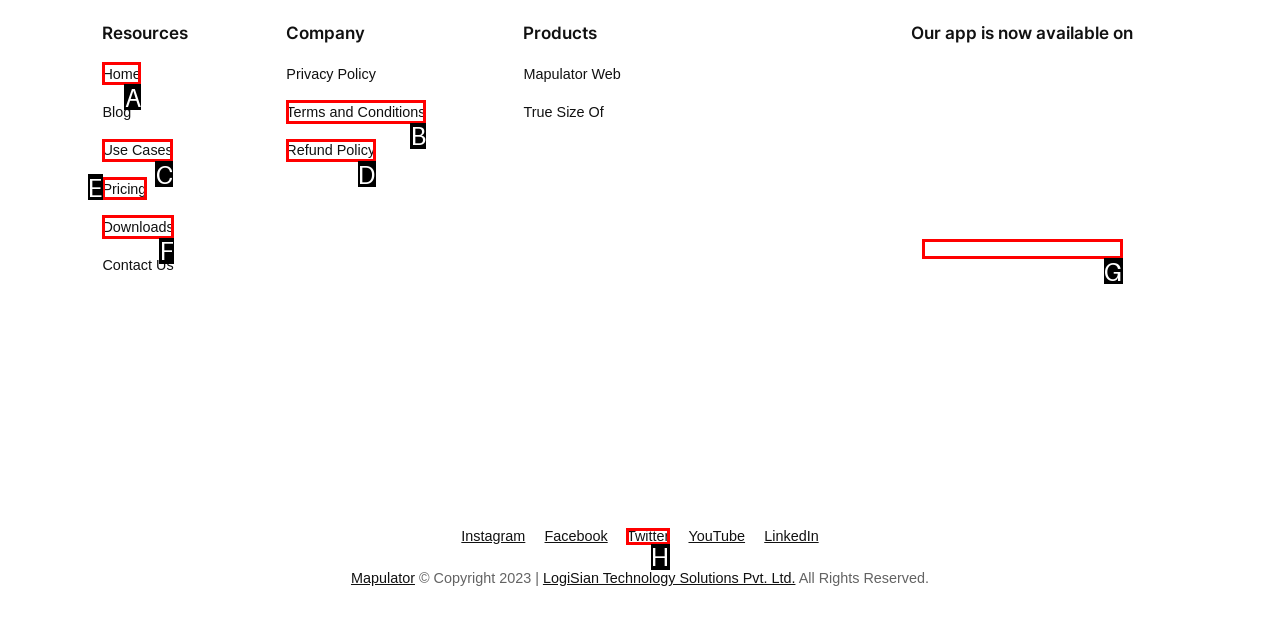Given the description: alt="Google Play logo", identify the HTML element that fits best. Respond with the letter of the correct option from the choices.

G